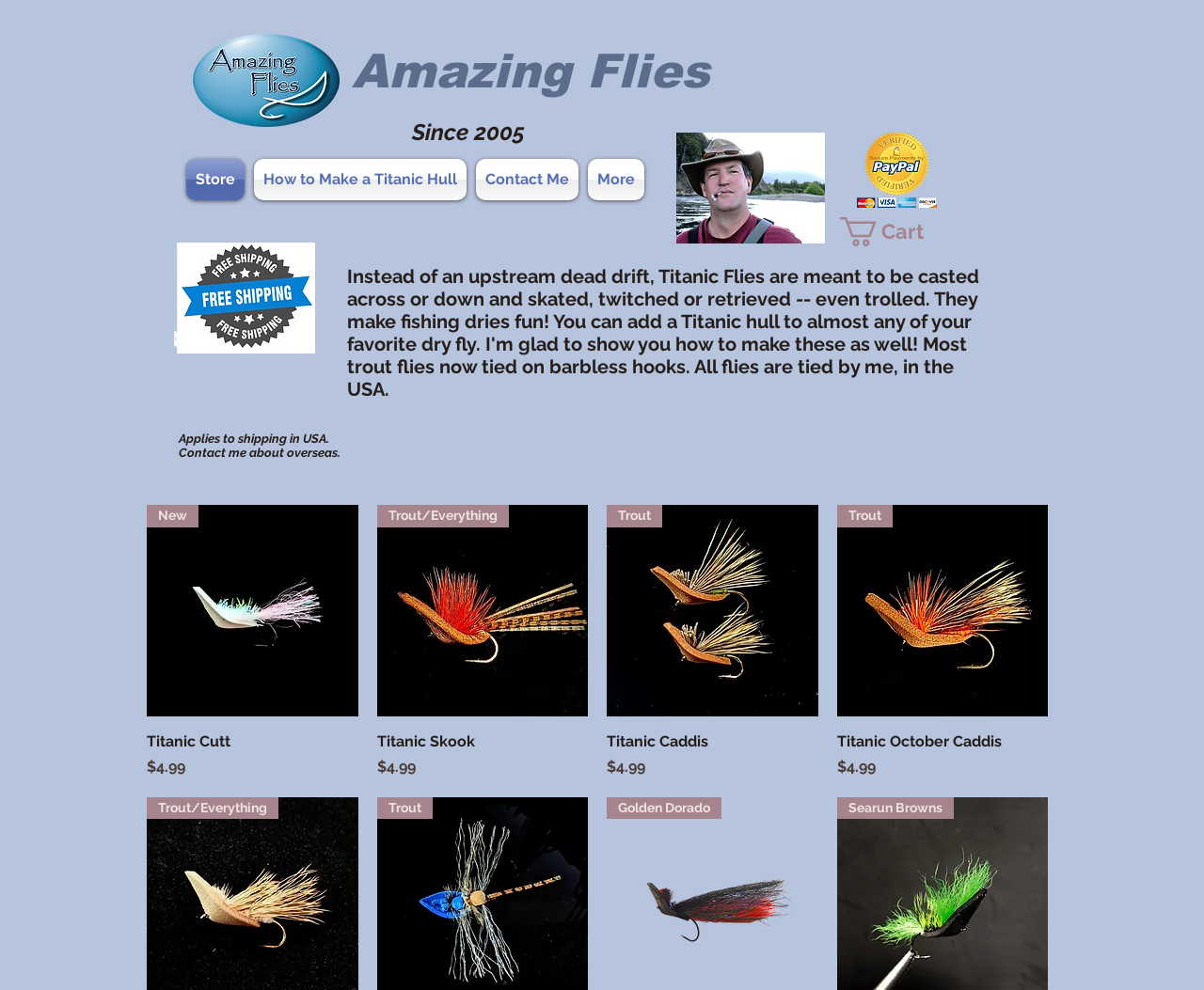Locate the bounding box coordinates of the element you need to click to accomplish the task described by this instruction: "Check the 'Addiction and Anxiety' blog post".

None